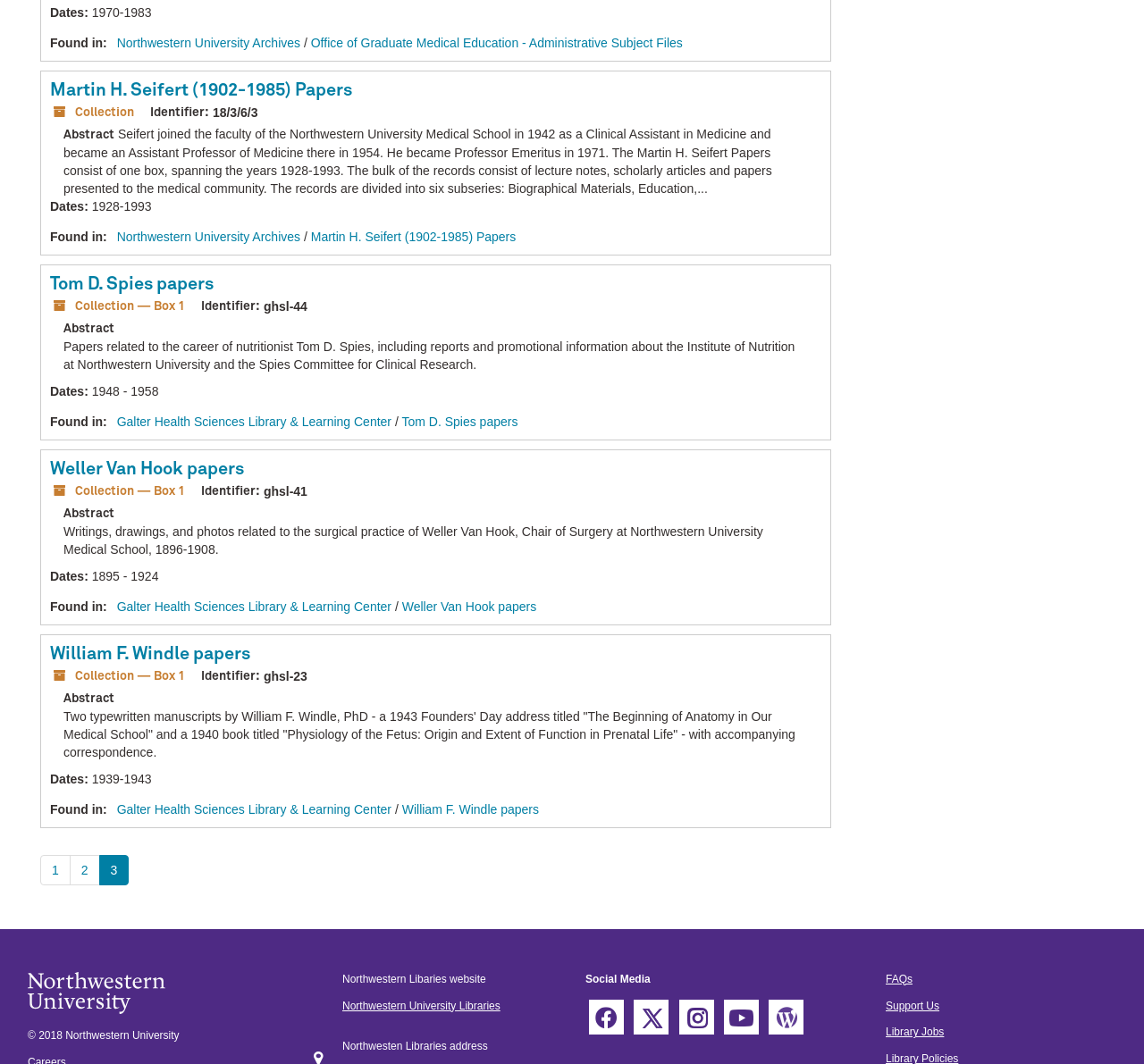Determine the coordinates of the bounding box for the clickable area needed to execute this instruction: "Read William F. Windle papers".

[0.044, 0.606, 0.219, 0.623]